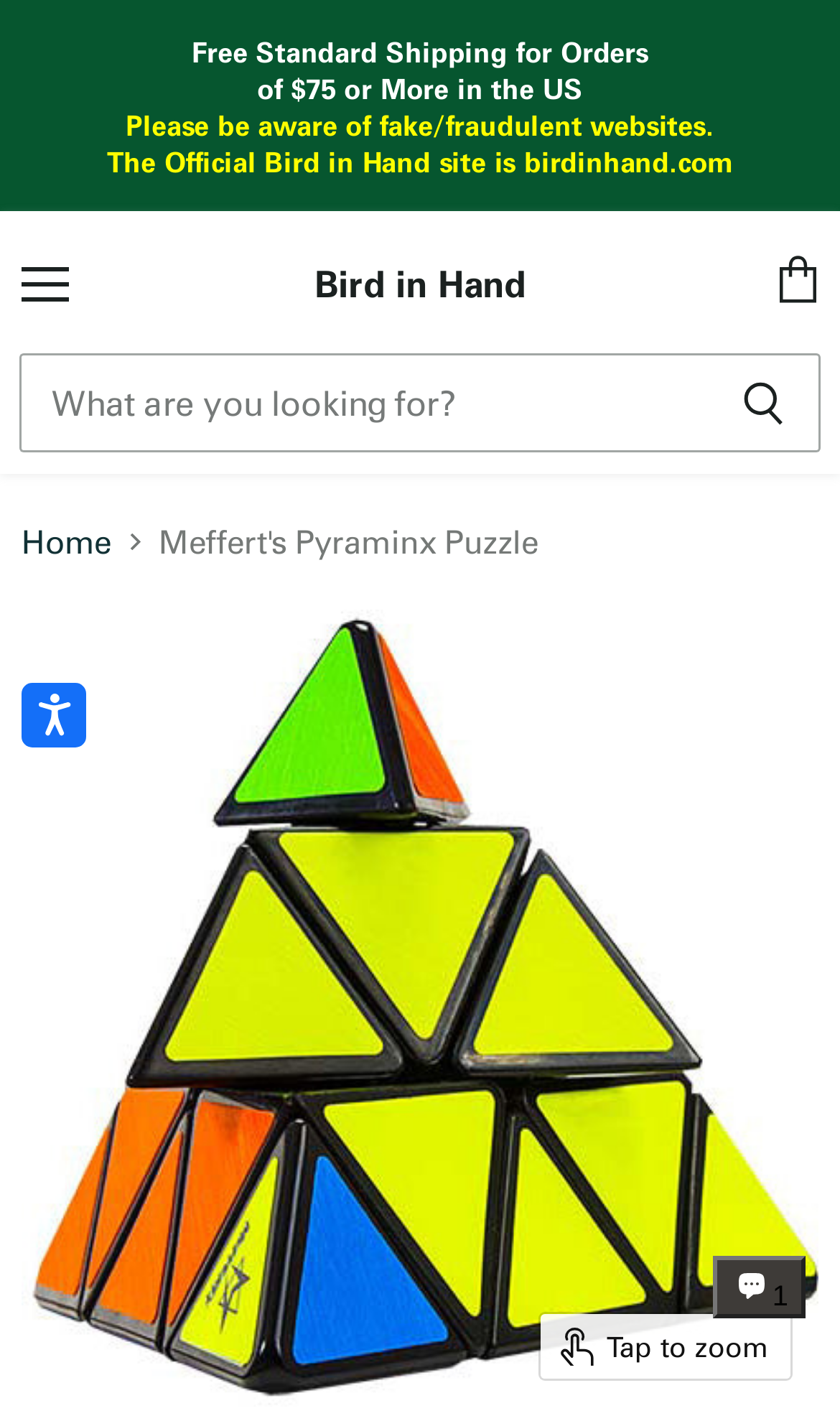Please determine the bounding box coordinates of the element's region to click in order to carry out the following instruction: "Tap to zoom". The coordinates should be four float numbers between 0 and 1, i.e., [left, top, right, bottom].

[0.642, 0.924, 0.94, 0.97]